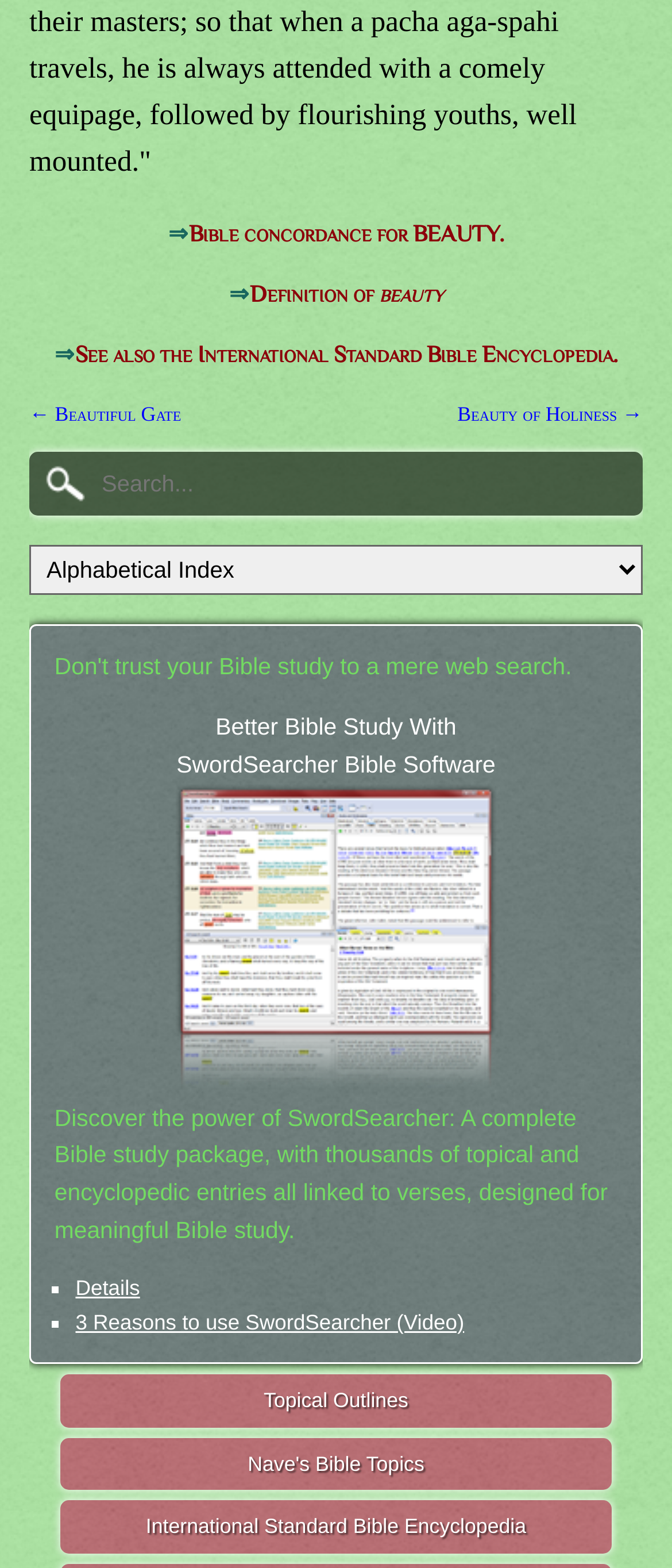Locate the bounding box coordinates of the region to be clicked to comply with the following instruction: "Learn more about SwordSearcher Bible Software". The coordinates must be four float numbers between 0 and 1, in the form [left, top, right, bottom].

[0.262, 0.456, 0.738, 0.682]